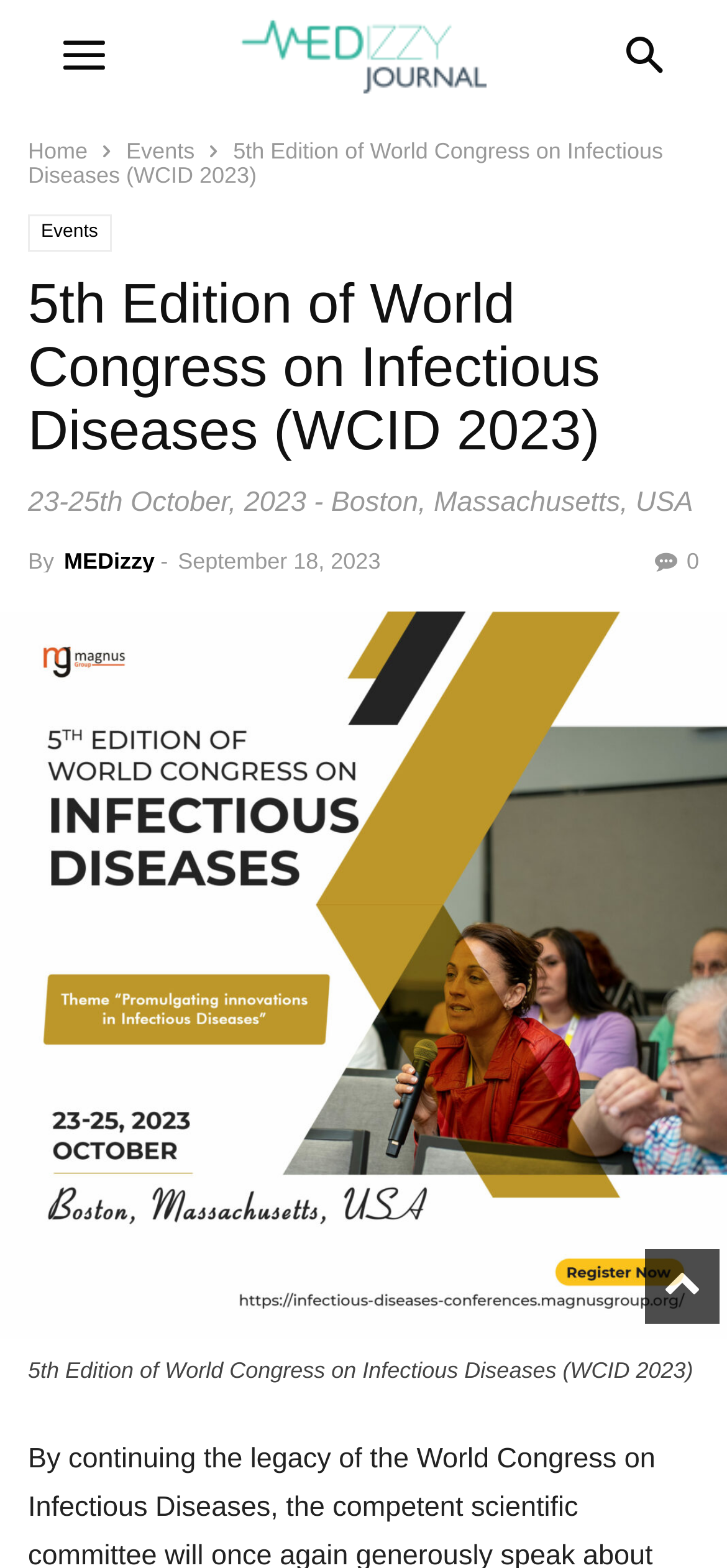Provide your answer to the question using just one word or phrase: What is the date of the World Congress on Infectious Diseases?

23-25th October, 2023